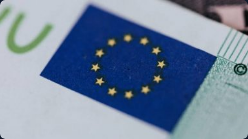Use a single word or phrase to answer this question: 
How many stars are on the flag?

Twelve